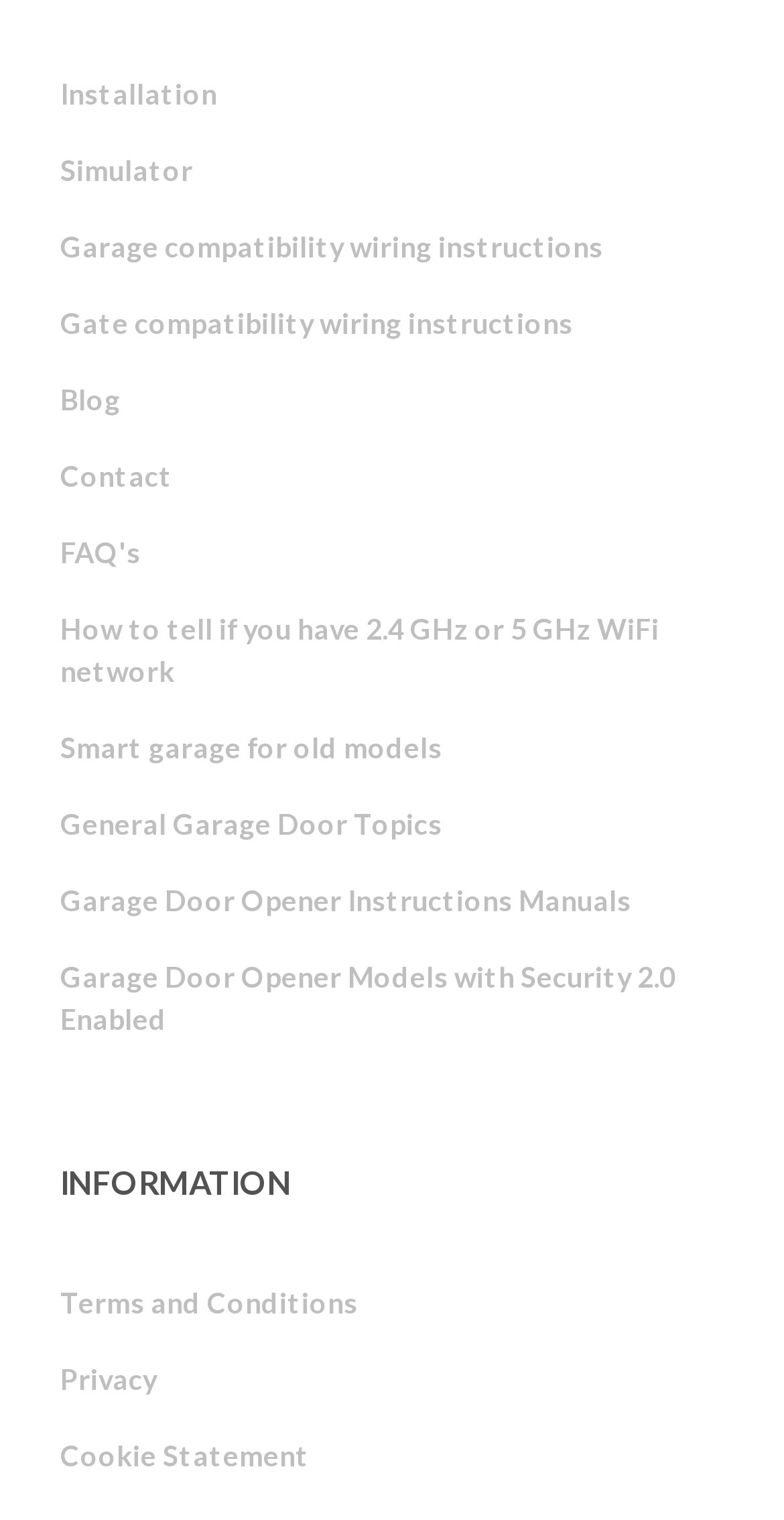Identify the bounding box coordinates for the region to click in order to carry out this instruction: "Check FAQ's". Provide the coordinates using four float numbers between 0 and 1, formatted as [left, top, right, bottom].

[0.077, 0.339, 0.921, 0.389]